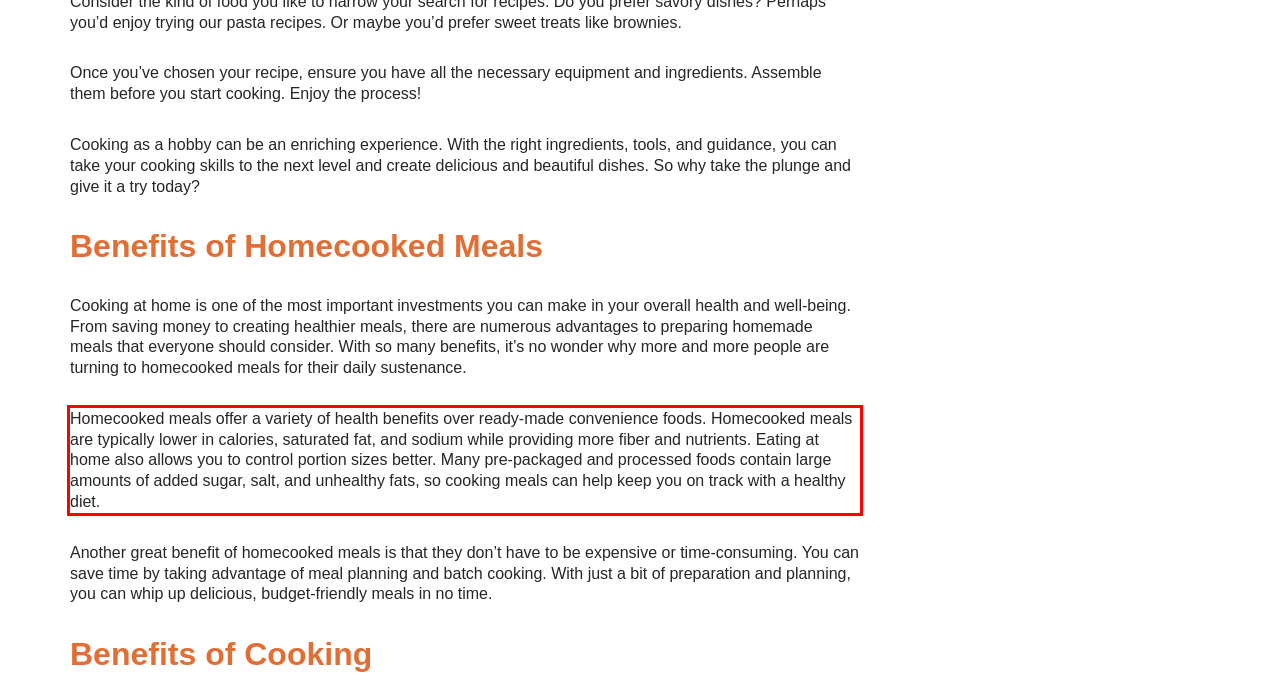Using the provided webpage screenshot, recognize the text content in the area marked by the red bounding box.

Homecooked meals offer a variety of health benefits over ready-made convenience foods. Homecooked meals are typically lower in calories, saturated fat, and sodium while providing more fiber and nutrients. Eating at home also allows you to control portion sizes better. Many pre-packaged and processed foods contain large amounts of added sugar, salt, and unhealthy fats, so cooking meals can help keep you on track with a healthy diet.